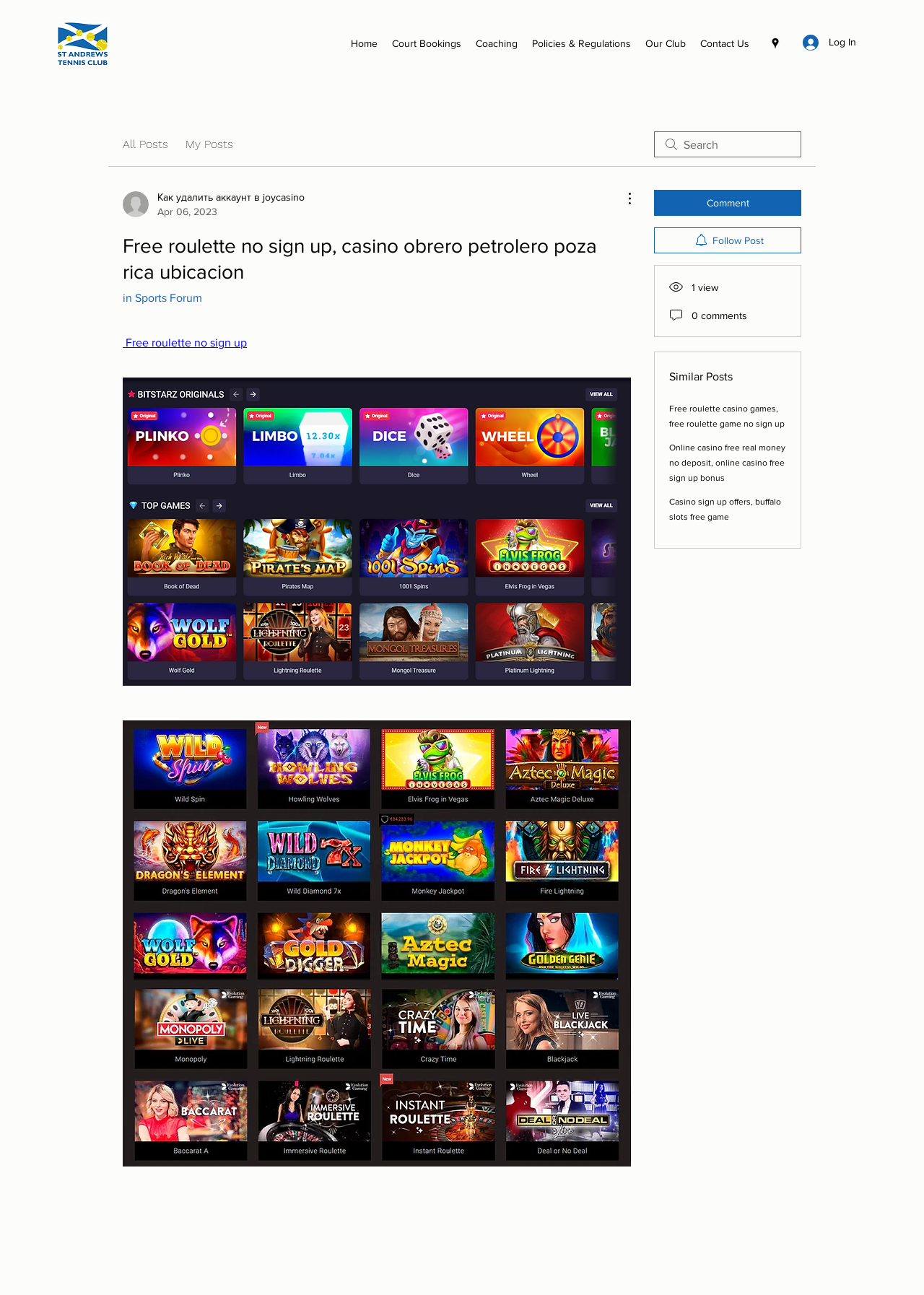Show the bounding box coordinates of the element that should be clicked to complete the task: "Search for something".

[0.708, 0.101, 0.867, 0.122]